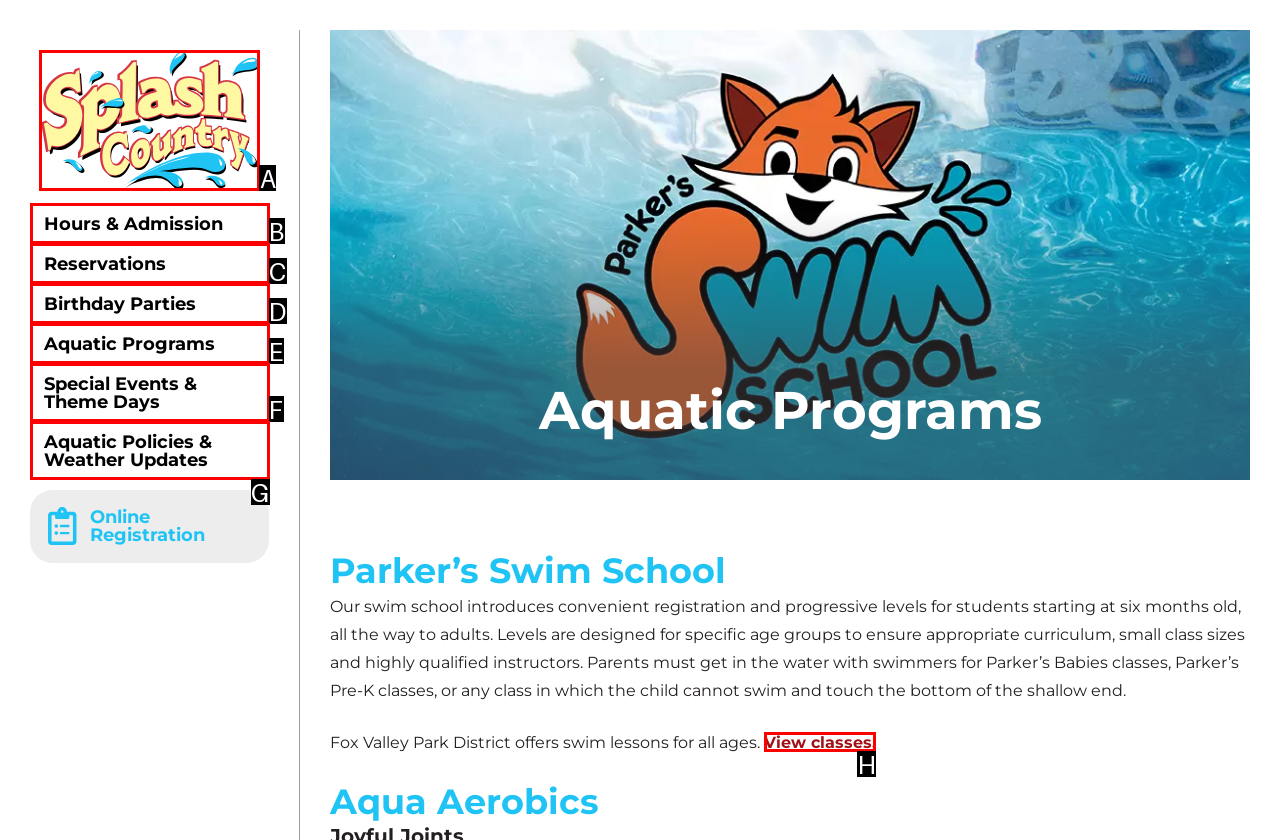Point out the HTML element I should click to achieve the following: View classes Reply with the letter of the selected element.

H